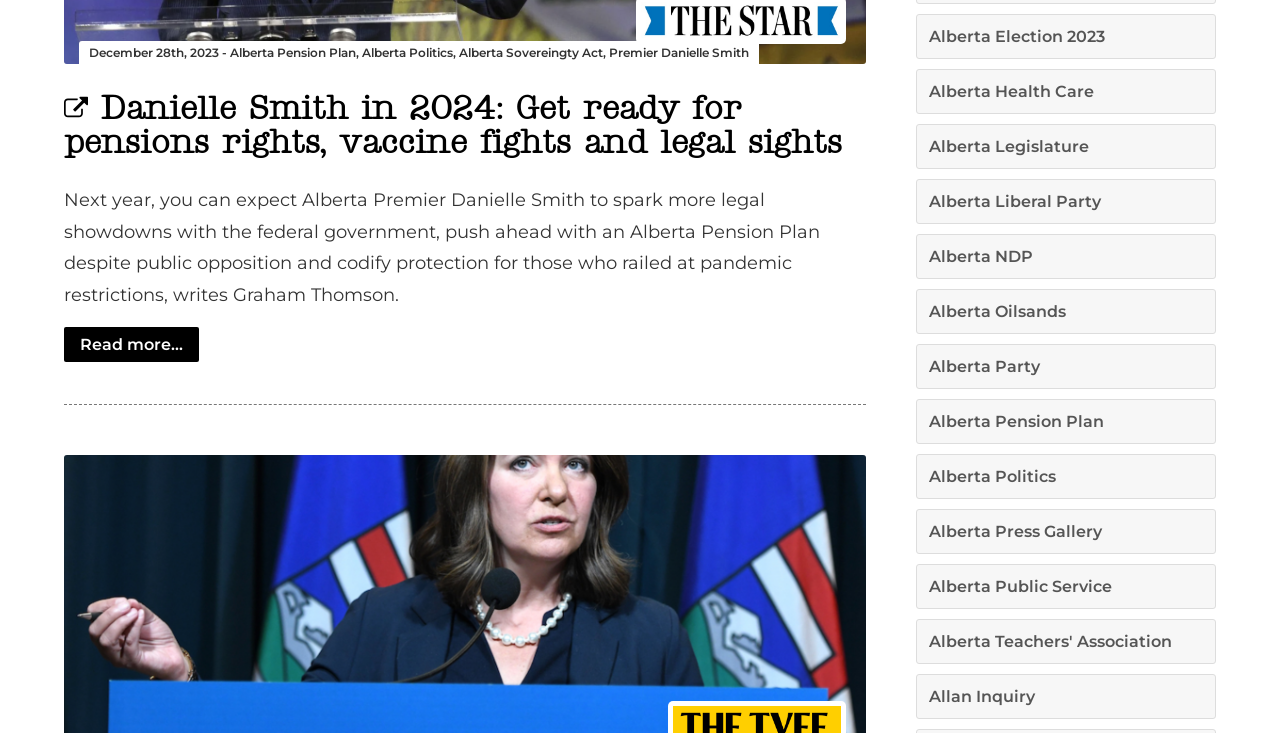Provide a brief response in the form of a single word or phrase:
Who is the Alberta Premier mentioned in the webpage?

Danielle Smith